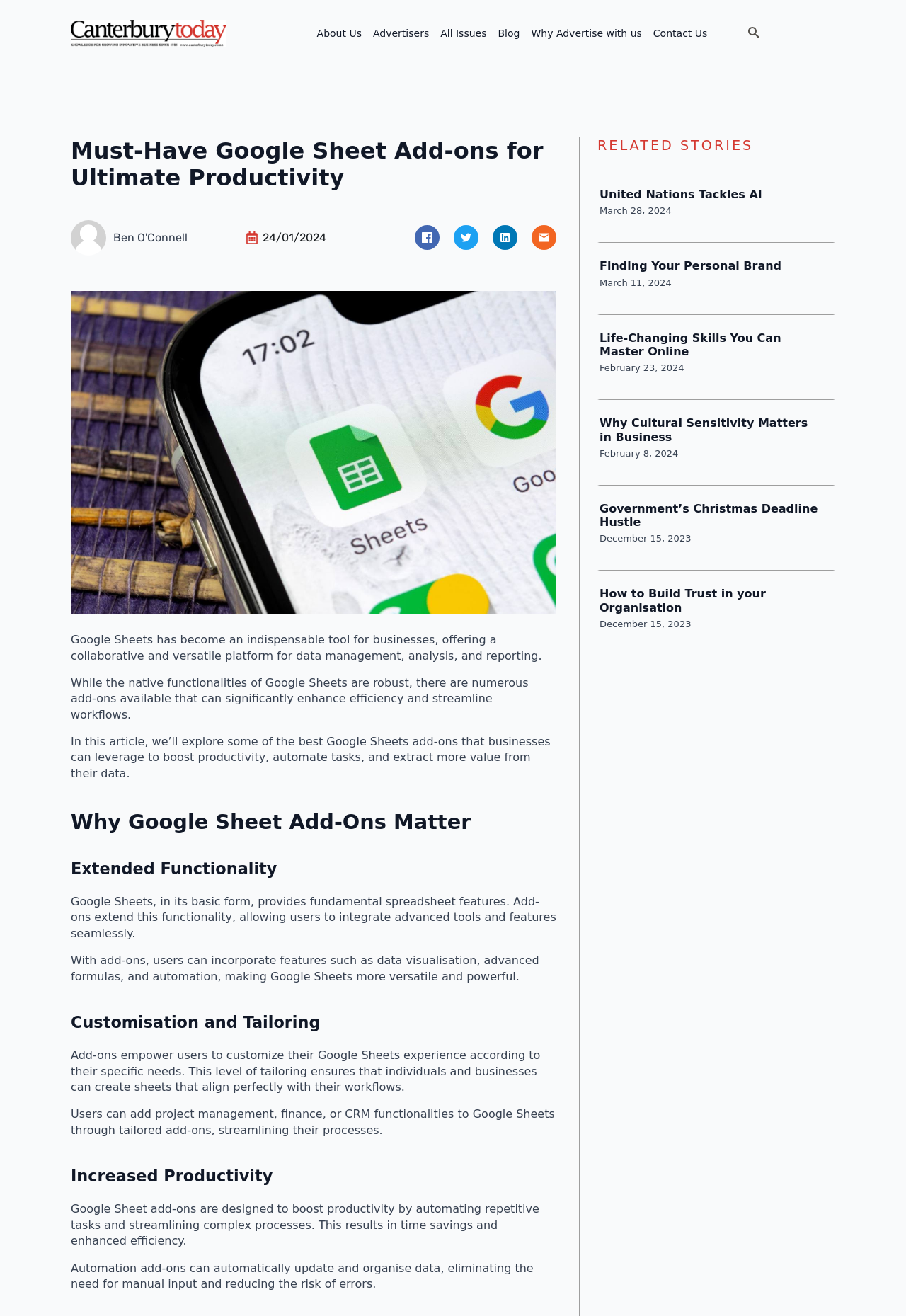Can you show the bounding box coordinates of the region to click on to complete the task described in the instruction: "View the 'RELATED STORIES' section"?

[0.659, 0.104, 0.831, 0.117]